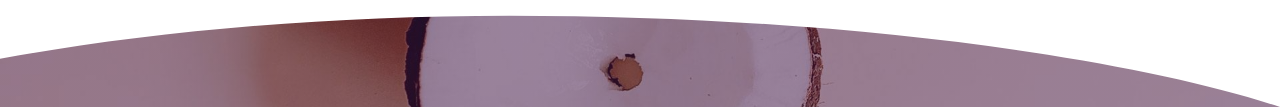Please answer the following question using a single word or phrase: 
What is the theme of the wellness program associated with the image?

Transformation and renewal